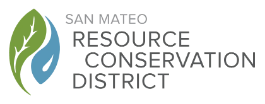Generate an elaborate caption that covers all aspects of the image.

The image features the logo of the San Mateo Resource Conservation District (RCD). This logo symbolizes the organization's commitment to environmental sustainability and resource management in San Mateo County. It incorporates a stylized leaf and water droplet, reflecting the district's focus on conservation efforts for both land and water resources. The text accompanying the logo highlights the organization's name, presenting "SAN MATEO" above "RESOURCE CONSERVATION DISTRICT" in a modern, clean font. This design represents the district's role in promoting responsible stewardship of natural resources and educating the community about conservation practices.